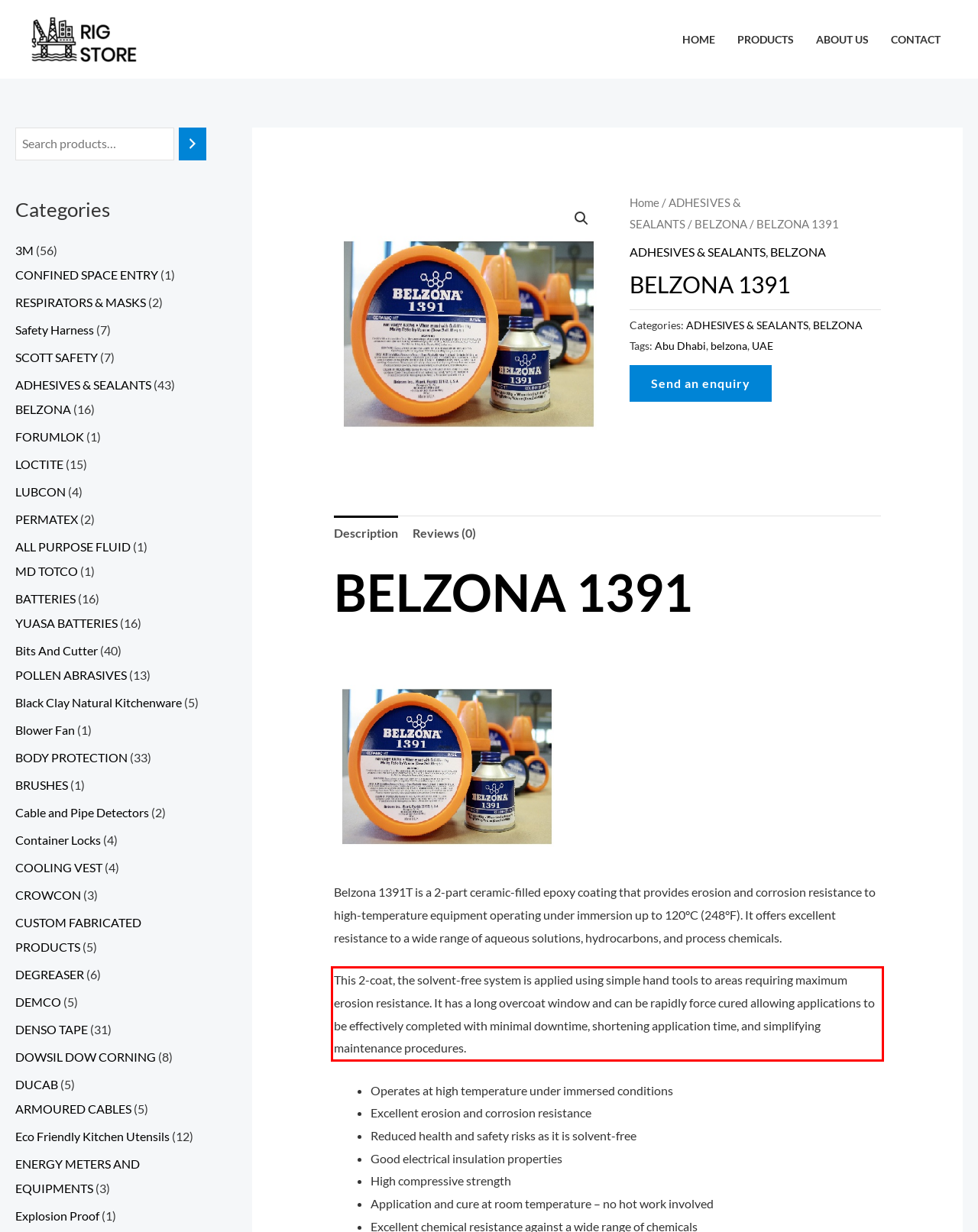Please extract the text content within the red bounding box on the webpage screenshot using OCR.

This 2-coat, the solvent-free system is applied using simple hand tools to areas requiring maximum erosion resistance. It has a long overcoat window and can be rapidly force cured allowing applications to be effectively completed with minimal downtime, shortening application time, and simplifying maintenance procedures.